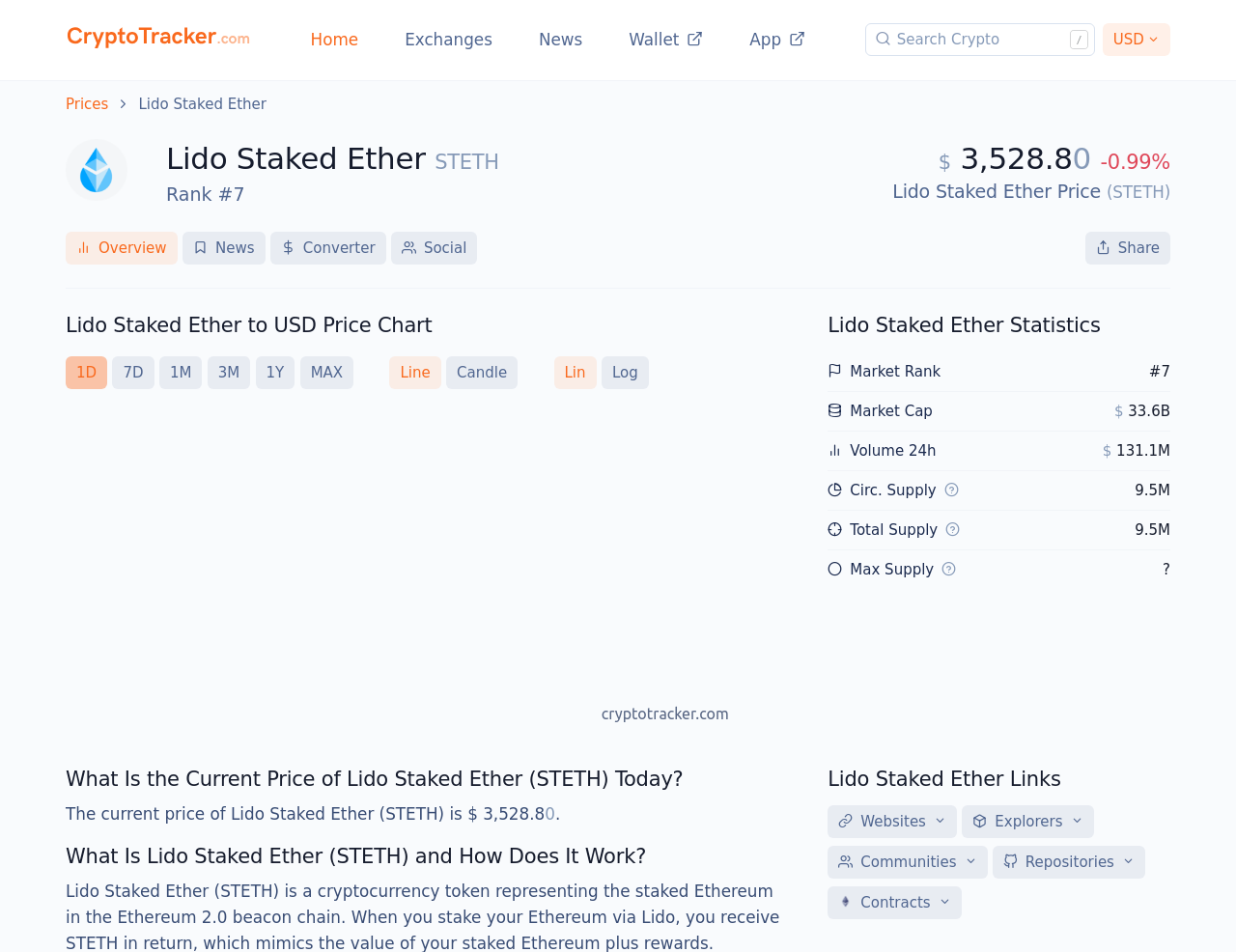Determine the bounding box coordinates of the region to click in order to accomplish the following instruction: "Get more information about the Kernel mailing list". Provide the coordinates as four float numbers between 0 and 1, specifically [left, top, right, bottom].

None